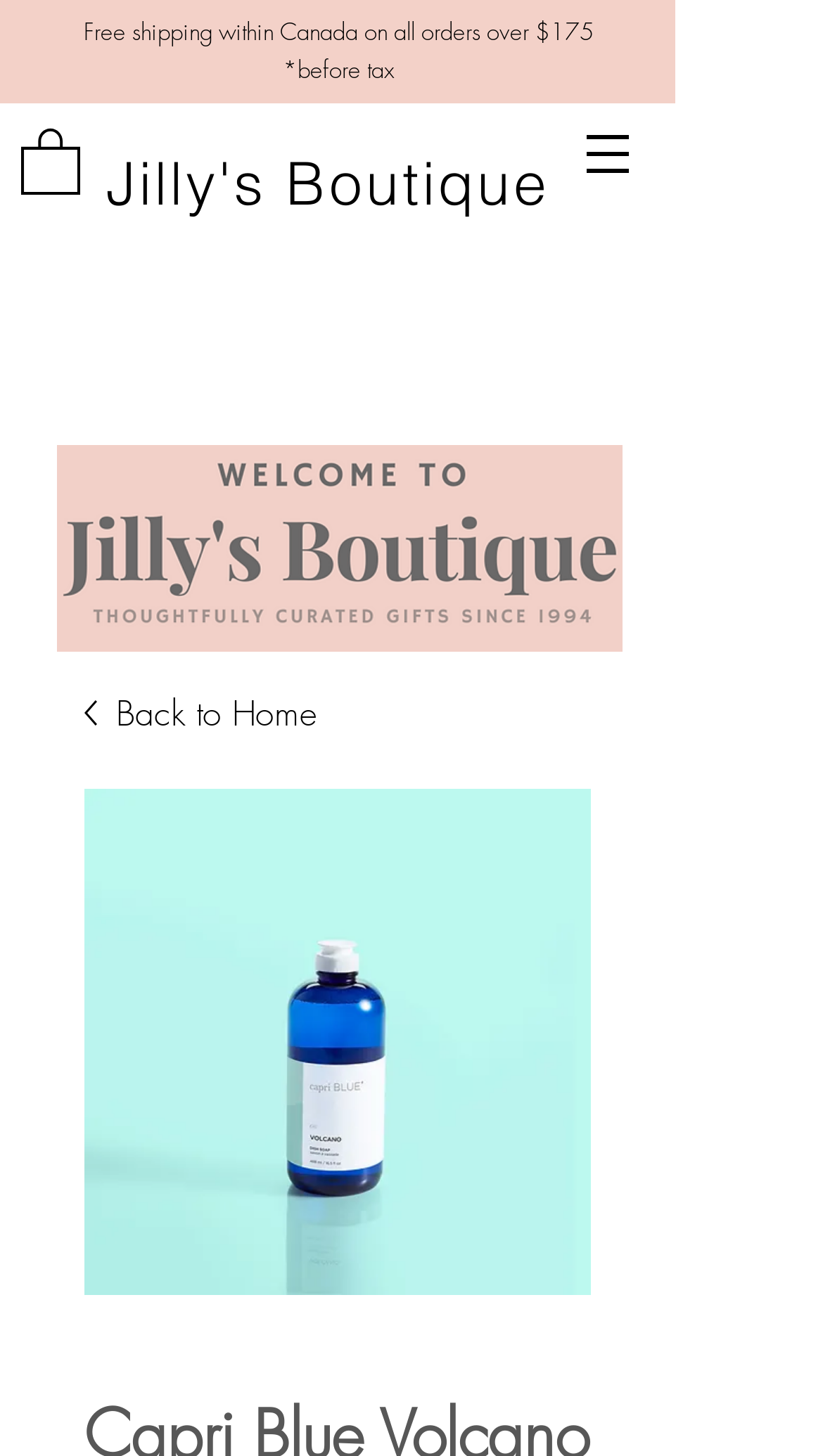Please find the bounding box for the following UI element description. Provide the coordinates in (top-left x, top-left y, bottom-right x, bottom-right y) format, with values between 0 and 1: Jilly's Boutique

[0.129, 0.102, 0.668, 0.151]